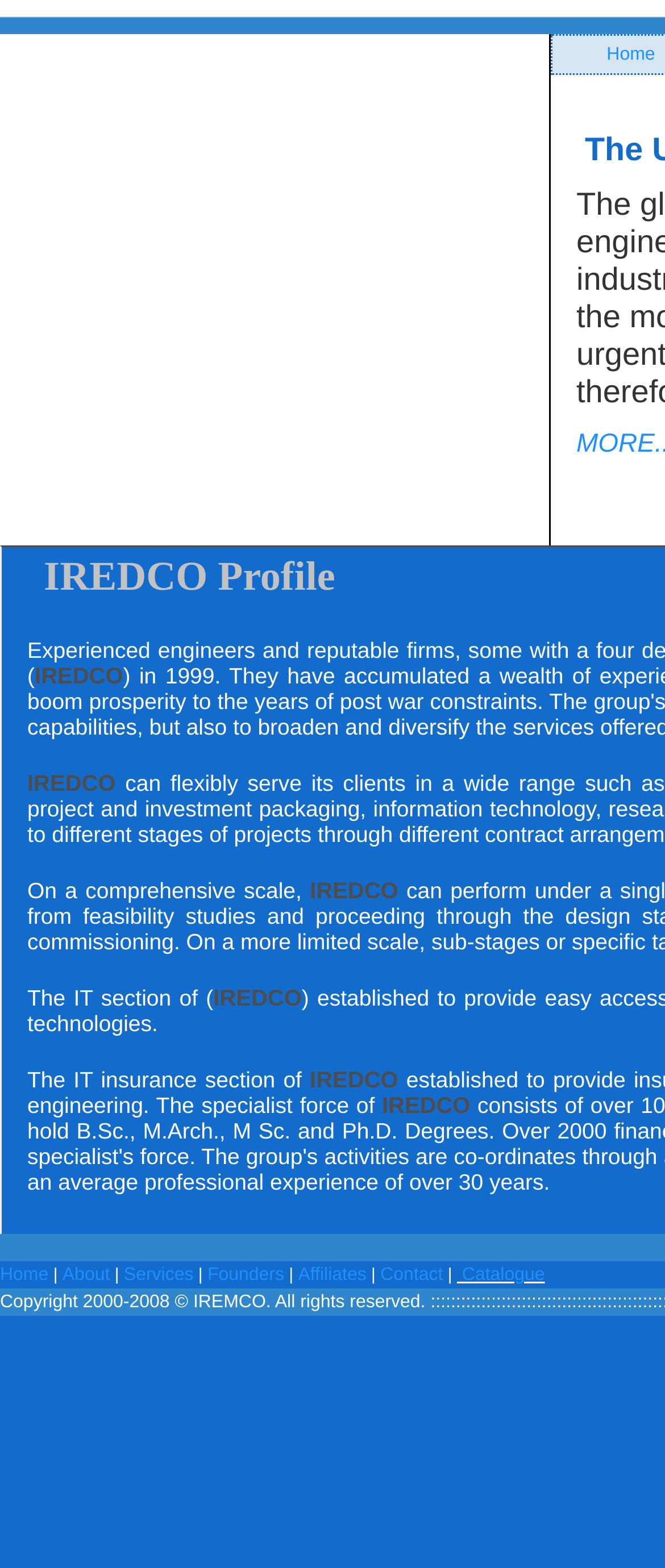Determine the bounding box coordinates of the section I need to click to execute the following instruction: "view about page". Provide the coordinates as four float numbers between 0 and 1, i.e., [left, top, right, bottom].

[0.094, 0.807, 0.165, 0.82]